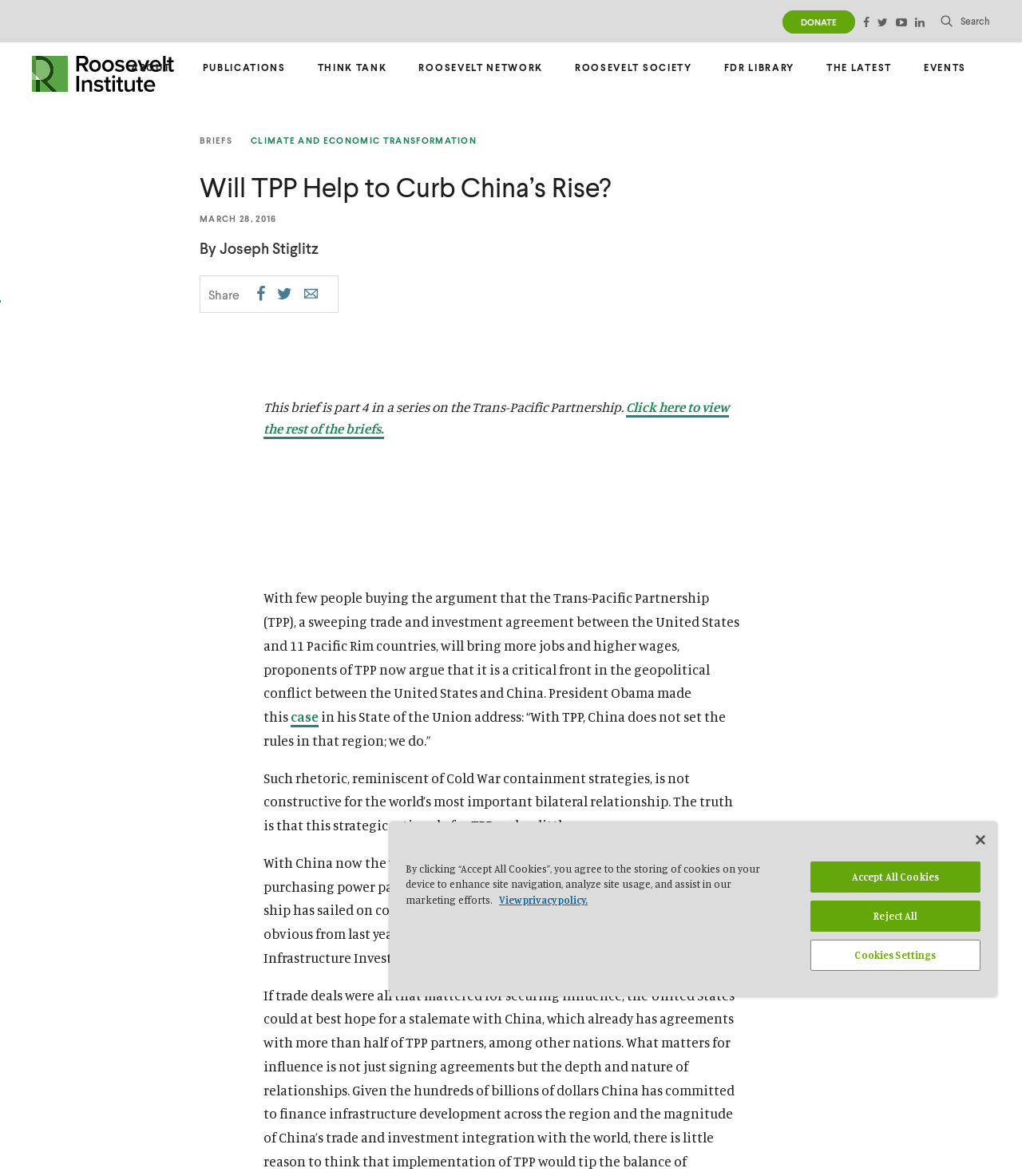Determine which piece of text is the heading of the webpage and provide it.

Will TPP Help to Curb China’s Rise?